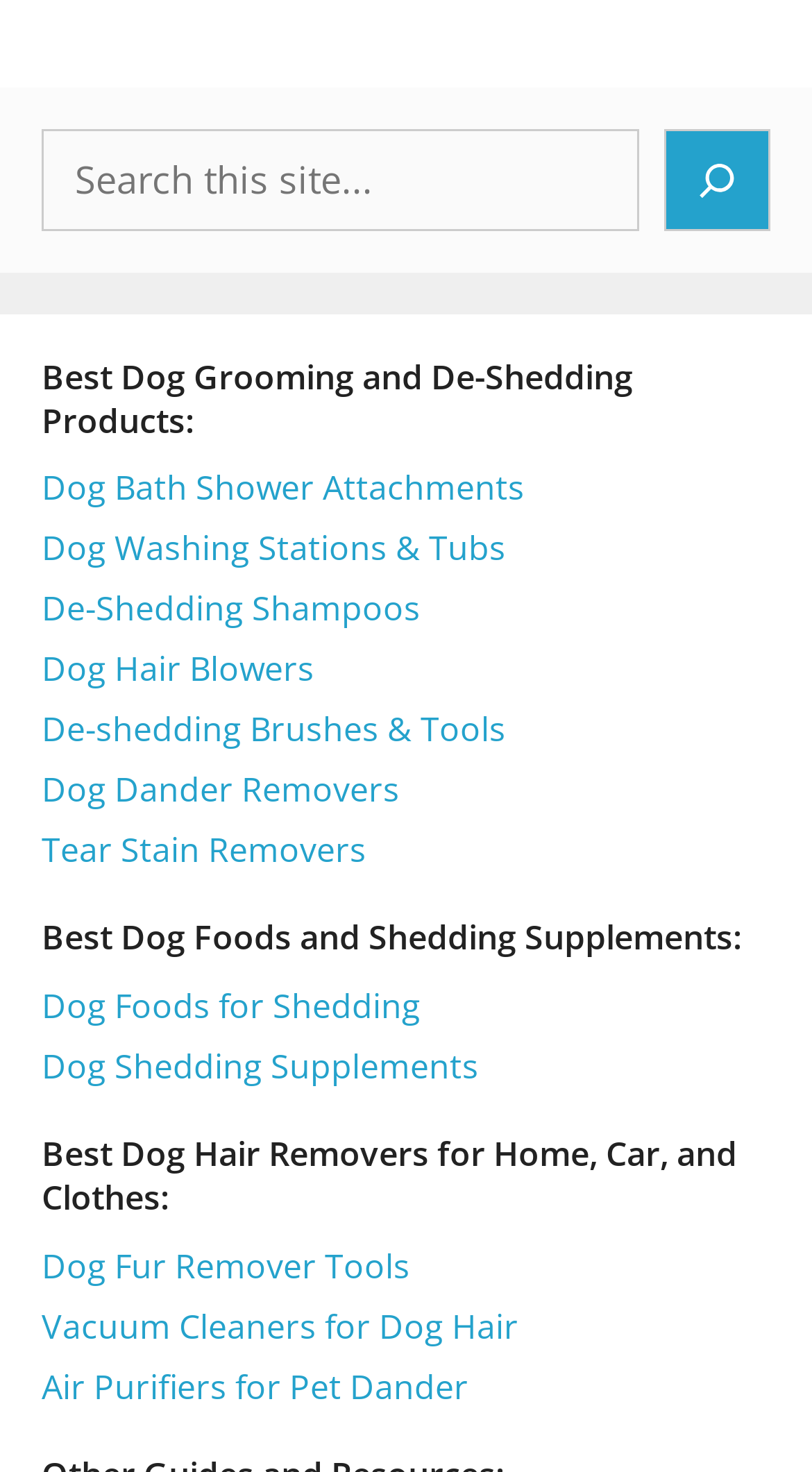Is there a search function on this webpage?
Examine the image and give a concise answer in one word or a short phrase.

Yes